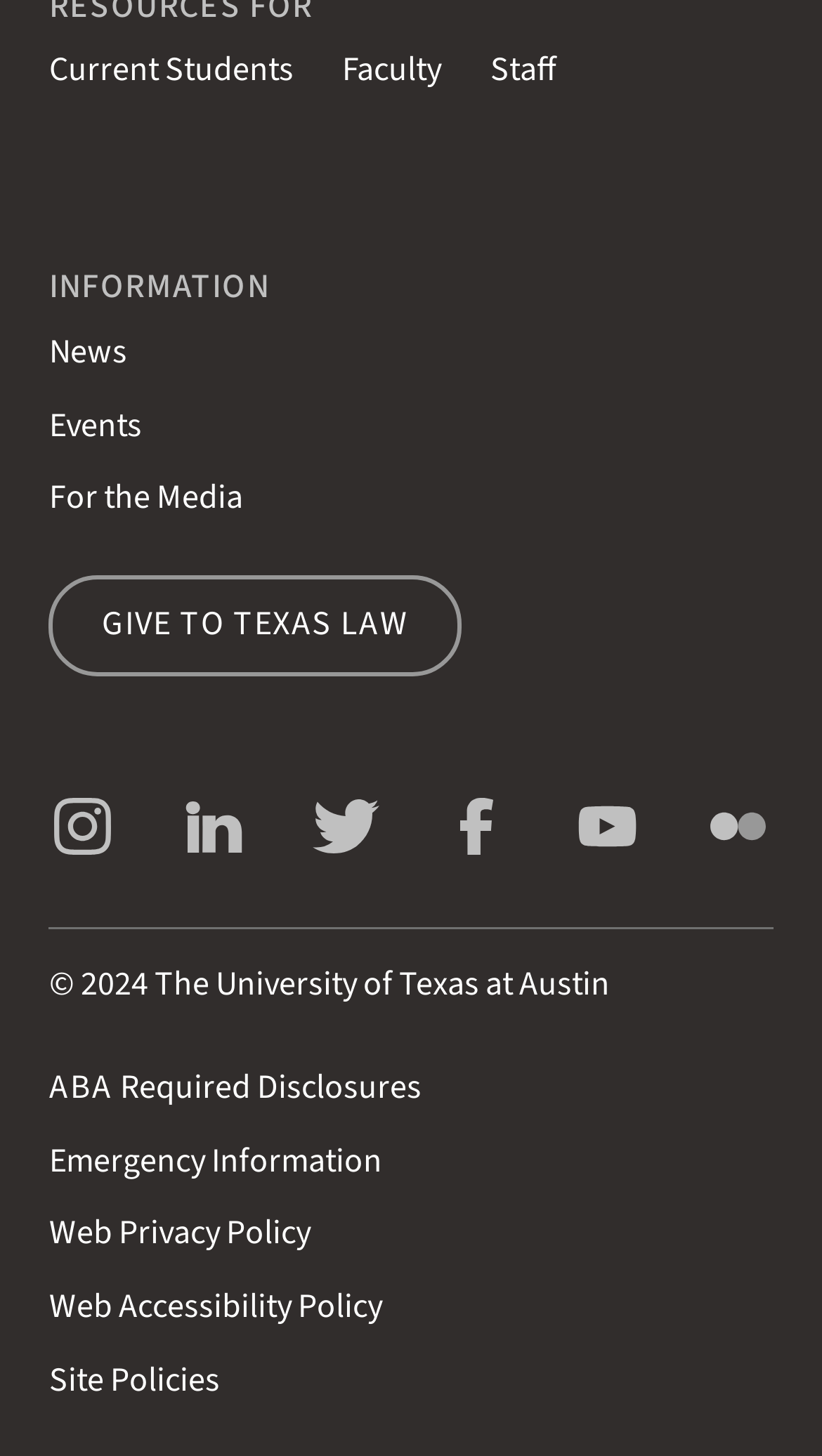What is the last link in the footer section?
Please provide a full and detailed response to the question.

I looked at the links in the footer section and found that the last link is 'Site Policies'.